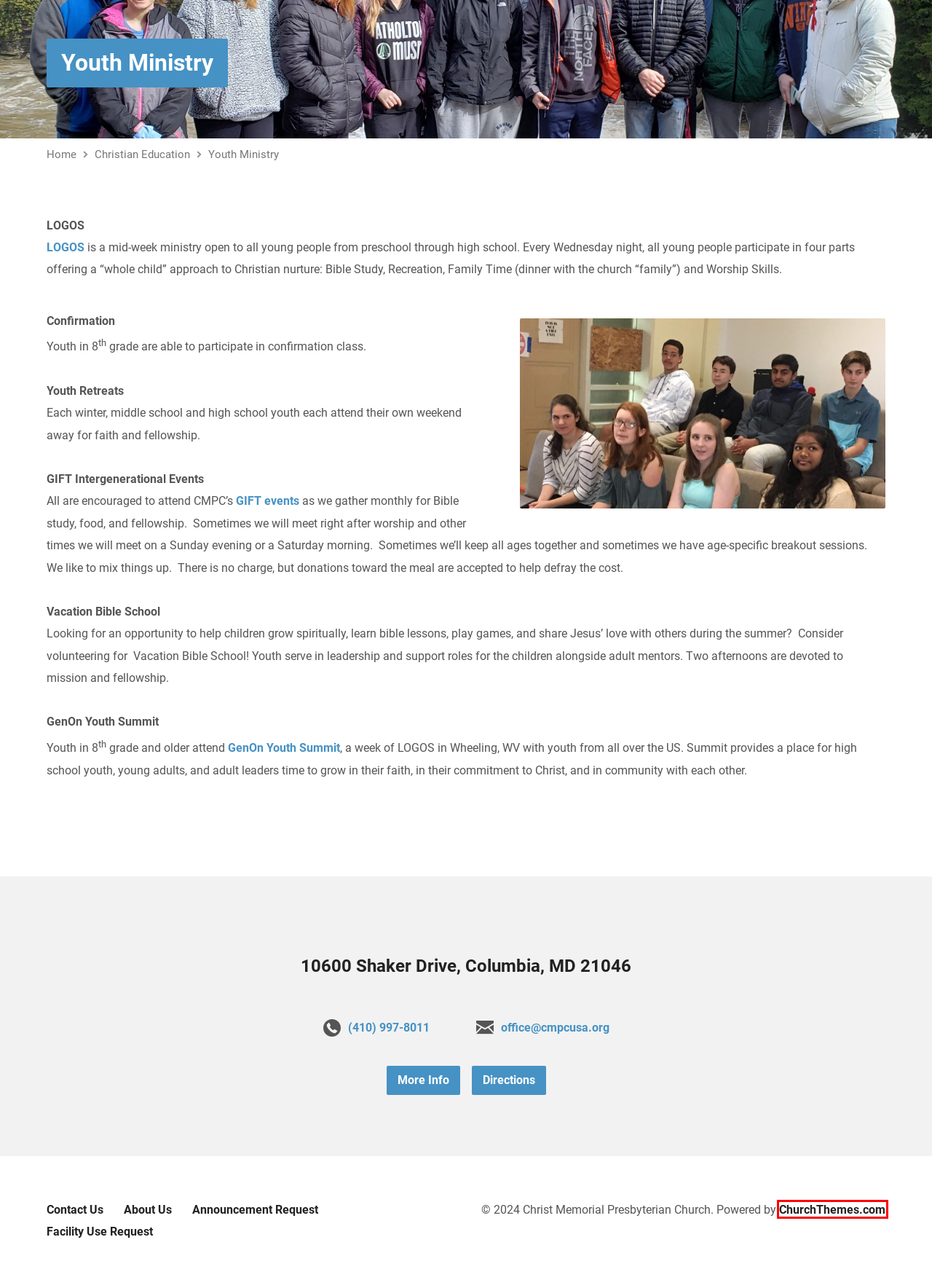You are provided with a screenshot of a webpage highlighting a UI element with a red bounding box. Choose the most suitable webpage description that matches the new page after clicking the element in the bounding box. Here are the candidates:
A. Christ Memorial Presbyterian Church | Christ Memorial Presbyterian Church
B. Church WordPress Themes by ChurchThemes.com
C. Missions | Christ Memorial Presbyterian Church
D. Generations In Faith Together | Christ Memorial Presbyterian Church
E. LOGOS Program | Christ Memorial Presbyterian Church
F. Facility Use Request | Christ Memorial Presbyterian Church
G. Announcement Request | Christ Memorial Presbyterian Church
H. Contact Us | Christ Memorial Presbyterian Church

B